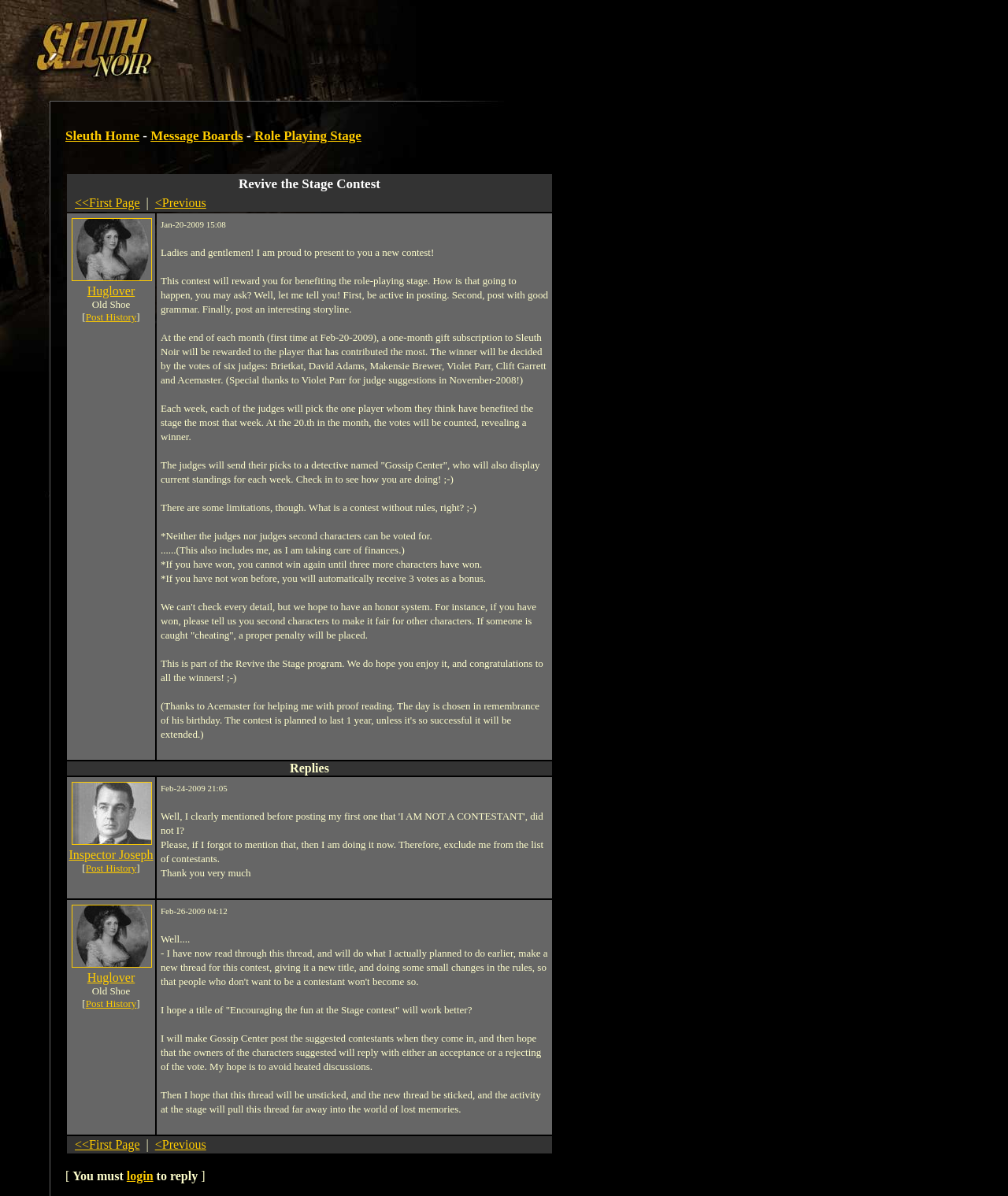What is the name of the contest?
Please provide a comprehensive answer to the question based on the webpage screenshot.

The contest name is mentioned in the heading 'Sleuth Home - Message Boards - Role Playing Stage' and also in the text 'Revive the Stage Contest <<First Page | <Previous'.